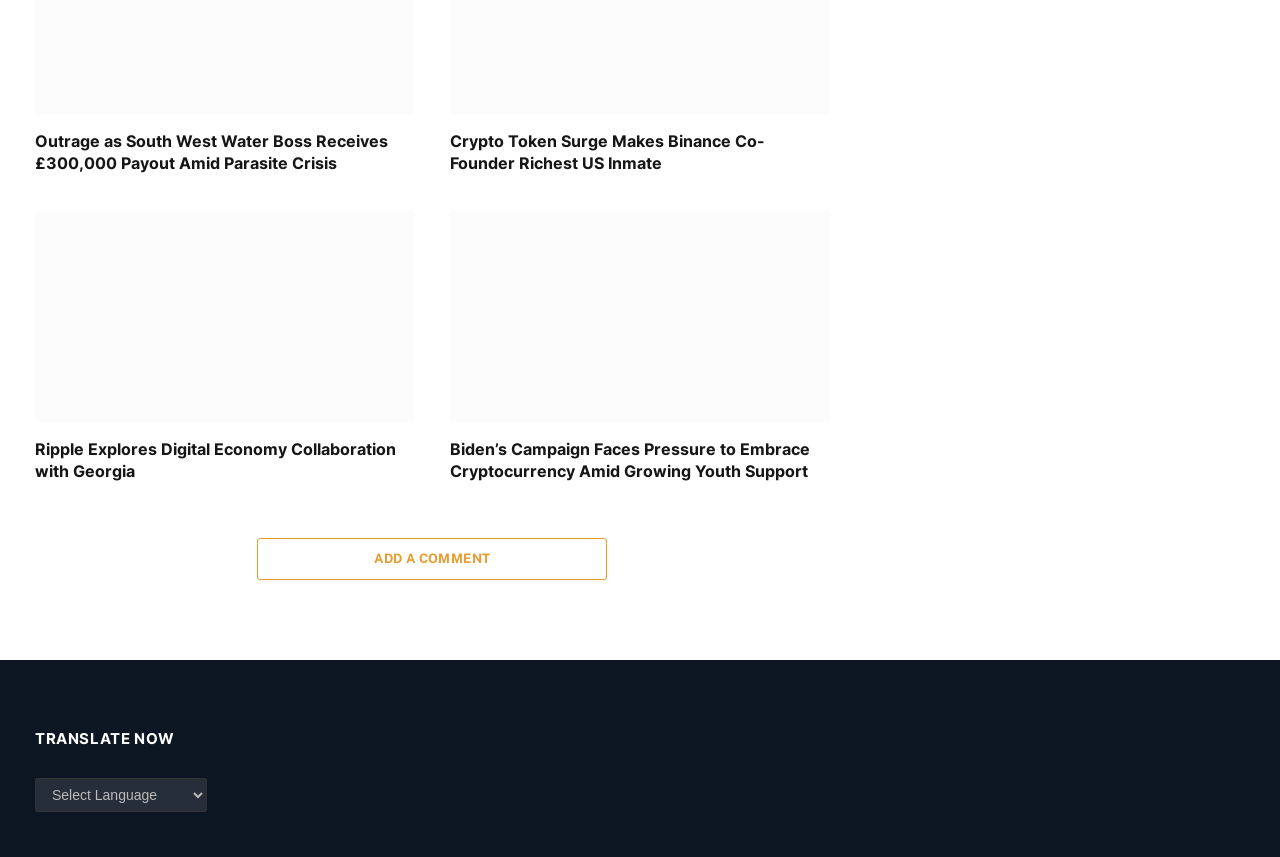Please respond to the question using a single word or phrase:
What is the function of the 'ADD A COMMENT' link?

To add a comment